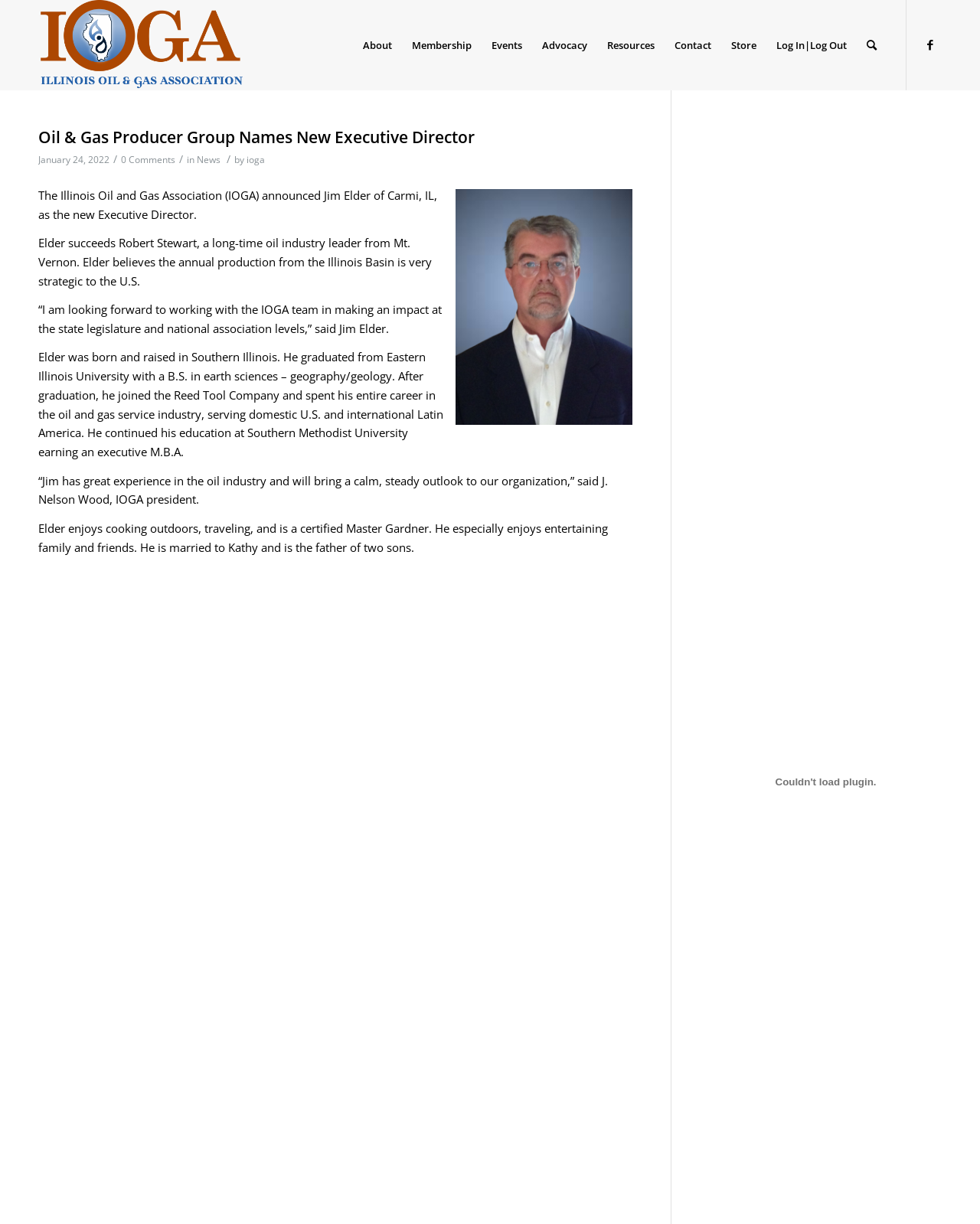Please determine the bounding box coordinates for the UI element described here. Use the format (top-left x, top-left y, bottom-right x, bottom-right y) with values bounded between 0 and 1: 0 Comments

[0.123, 0.125, 0.179, 0.136]